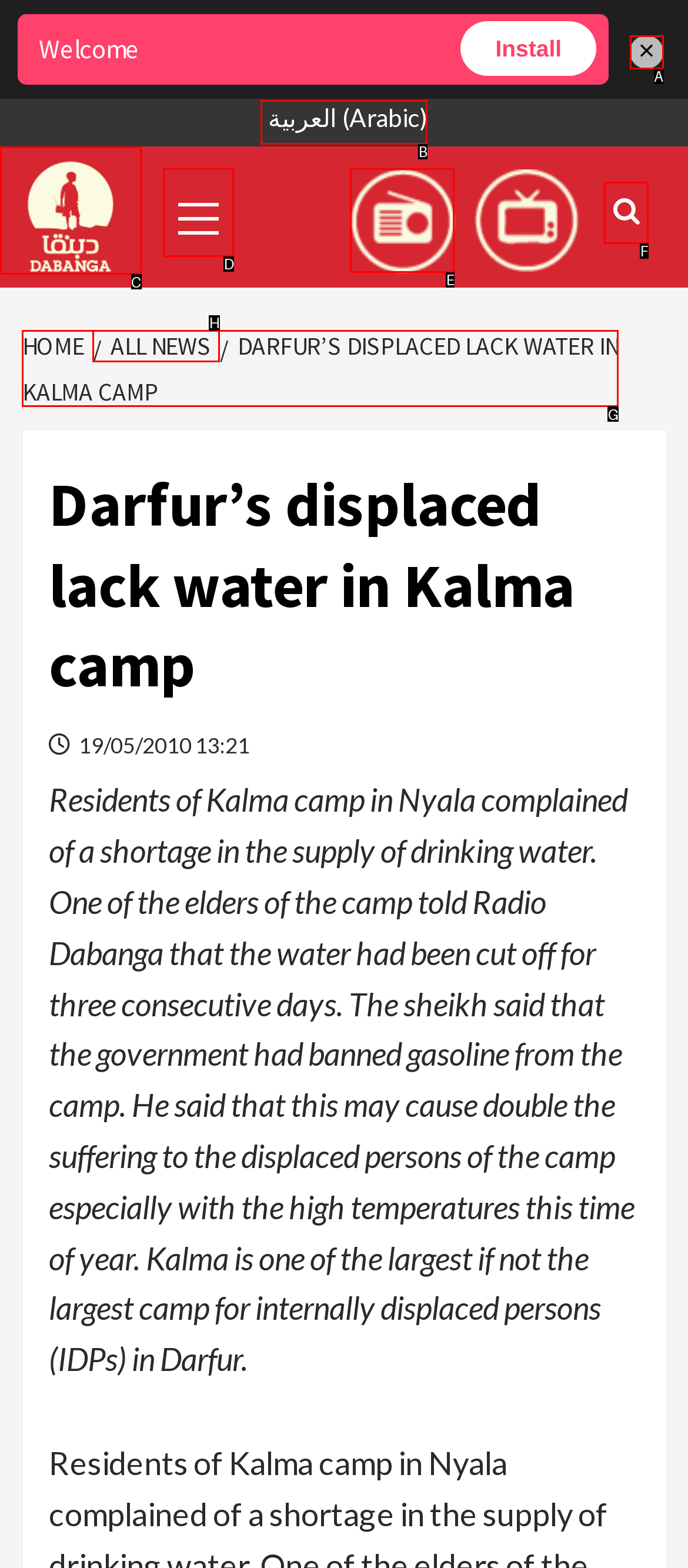Which lettered option should be clicked to achieve the task: Switch to Arabic? Choose from the given choices.

B